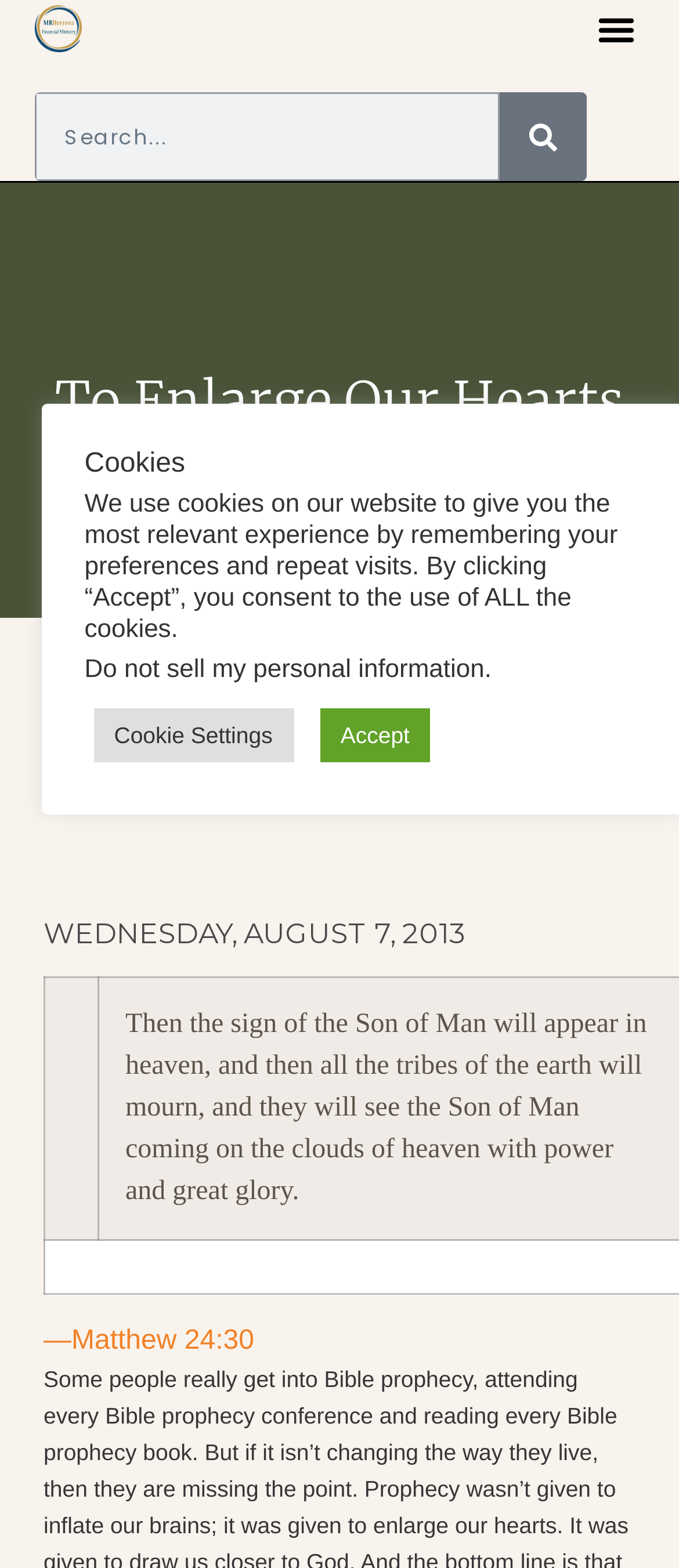Given the webpage screenshot and the description, determine the bounding box coordinates (top-left x, top-left y, bottom-right x, bottom-right y) that define the location of the UI element matching this description: parent_node: Search name="s" placeholder="Search..."

[0.05, 0.059, 0.735, 0.115]